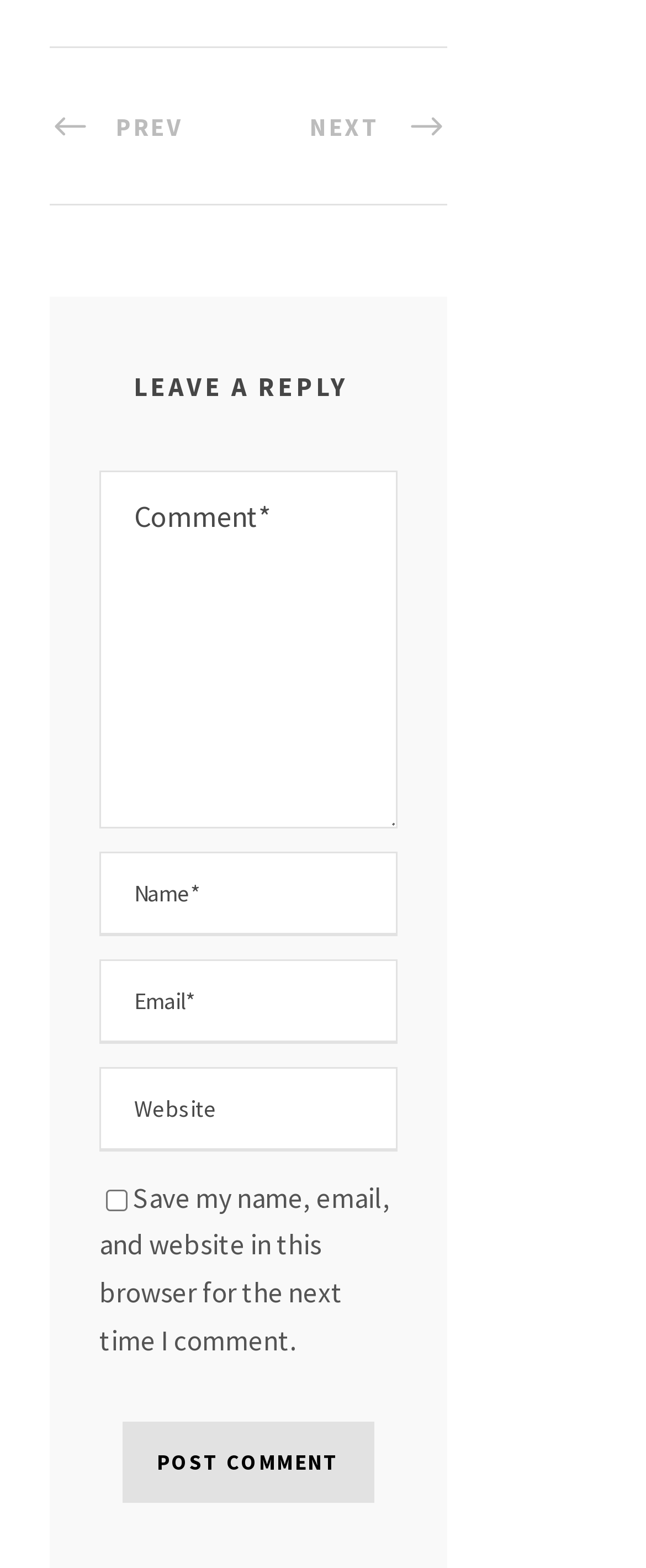Based on the element description name="url" placeholder="Website", identify the bounding box of the UI element in the given webpage screenshot. The coordinates should be in the format (top-left x, top-left y, bottom-right x, bottom-right y) and must be between 0 and 1.

[0.154, 0.68, 0.615, 0.734]